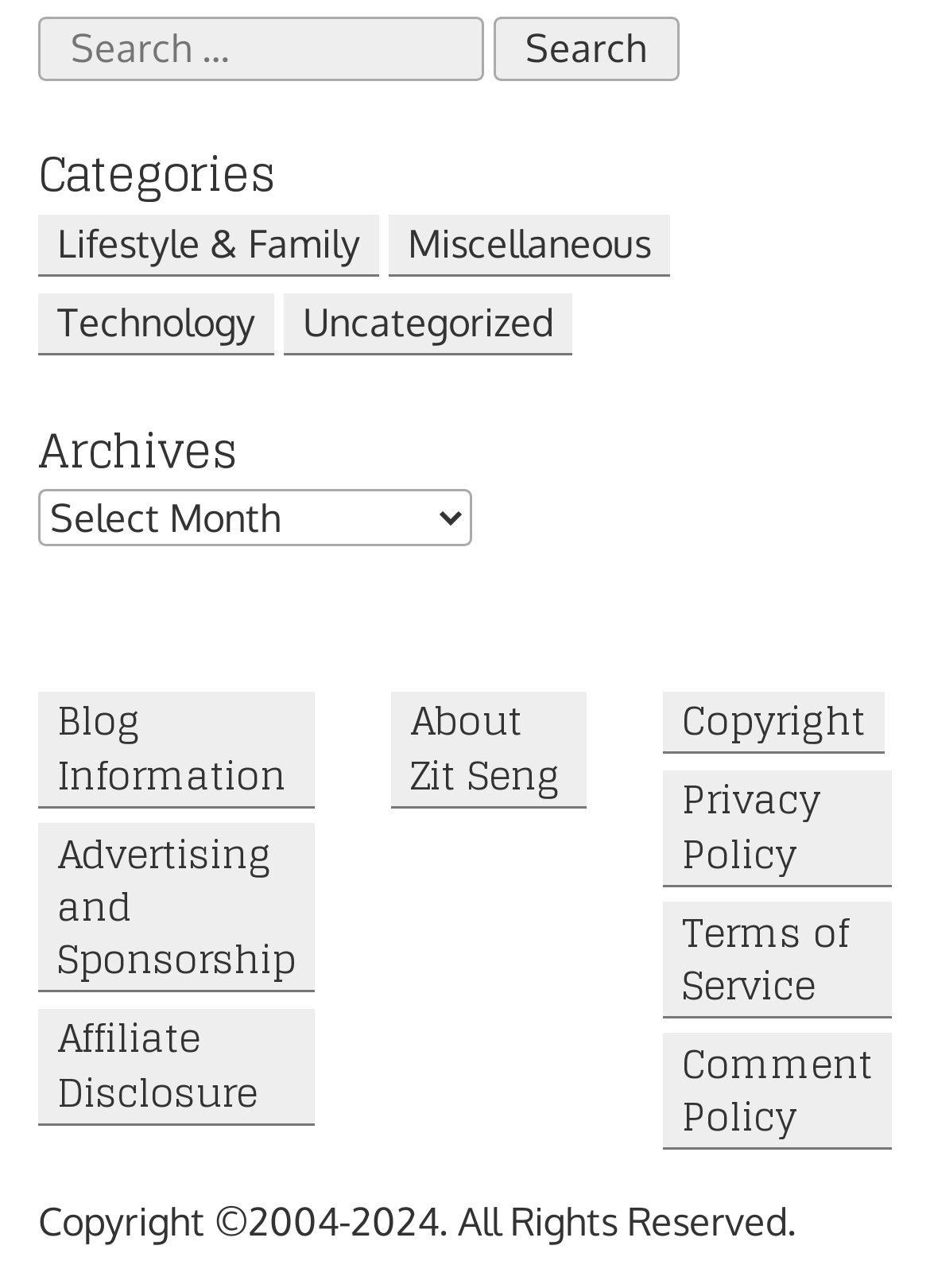Locate the bounding box coordinates of the area you need to click to fulfill this instruction: 'View Lifestyle & Family category'. The coordinates must be in the form of four float numbers ranging from 0 to 1: [left, top, right, bottom].

[0.041, 0.166, 0.408, 0.215]